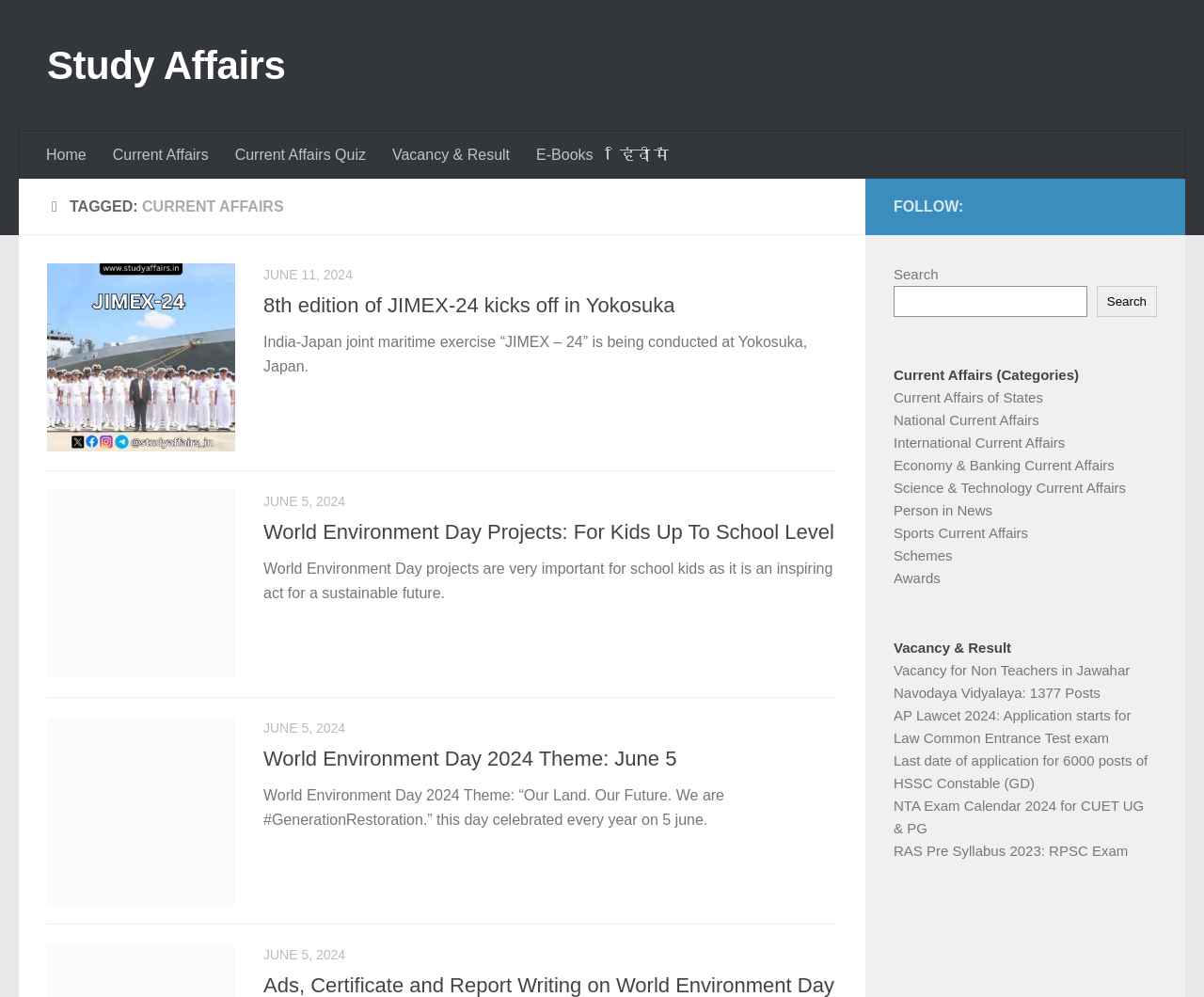Construct a comprehensive description capturing every detail on the webpage.

The webpage is about Current Affairs and Study Affairs, with a focus on providing information and resources for students and individuals interested in staying updated on current events. 

At the top of the page, there are several links, including "Skip to content", "Study Affairs", "Home", "Current Affairs", "Current Affairs Quiz", "Vacancy & Result", "E-Books", and "हिंदी में" (which means "in Hindi"). 

Below these links, there is a heading that reads "TAGGED: CURRENT AFFAIRS". Under this heading, there are three articles, each with a link, an image, a time stamp, and a heading. The articles appear to be about current events, with topics such as a joint maritime exercise between India and Japan, World Environment Day projects, and the theme of World Environment Day 2024. 

On the right side of the page, there is a section with the heading "FOLLOW:" and links to follow the website on various social media platforms, including Telegram, Instagram, Facebook, Twitter, and Google. 

Below this section, there is a search bar with a button to search the website. 

Further down the page, there is a heading that reads "Current Affairs (Categories)" with links to various categories of current affairs, including those related to states, national, international, economy, science, technology, person in news, sports, schemes, and awards. 

Finally, there is a section with the heading "Vacancy & Result" with links to various job vacancies and exam results, including those for non-teaching positions in Jawahar Navodaya Vidyalaya, the Law Common Entrance Test exam, and the HSSC Constable (GD) exam.